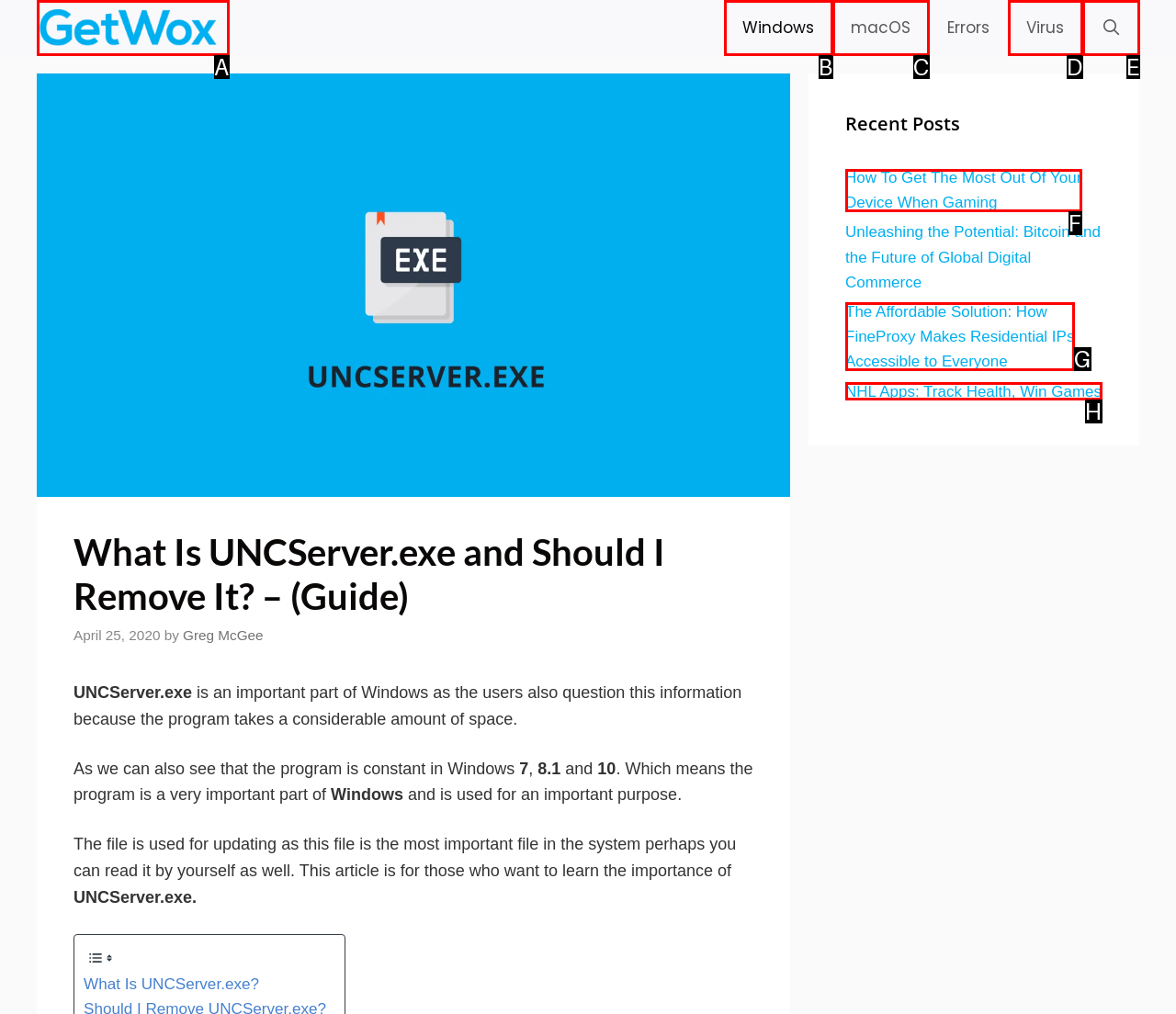Using the description: aria-label="Open Search Bar", find the HTML element that matches it. Answer with the letter of the chosen option.

E